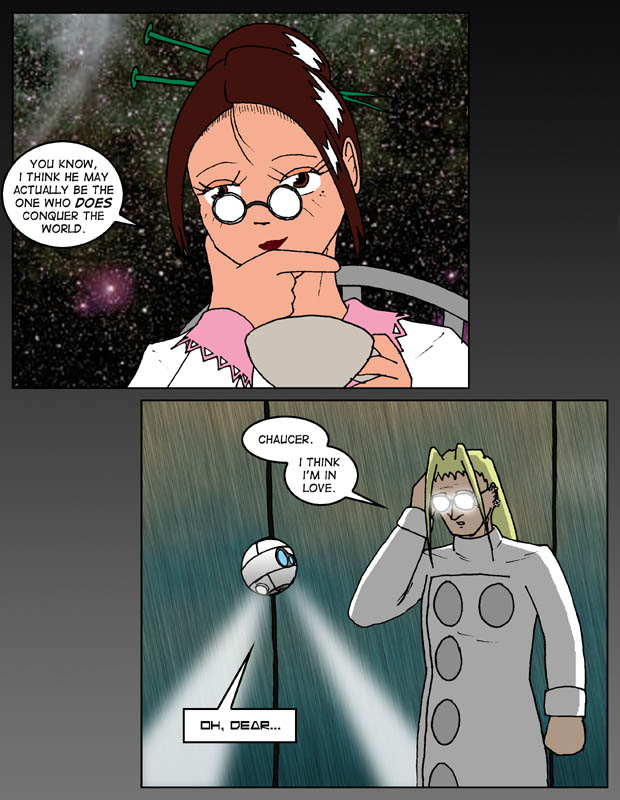Offer an in-depth caption that covers the entire scene depicted in the image.

In this engaging comic panel titled "A Miracle of Science," two characters navigate humorous and contemplative moments against a cosmic backdrop. At the top, a woman with glasses and striking hair decor, deep in thought, holds a bowl and utters, "You know, I think he may actually be the one who does conquer the world." Her expression is one of curiosity and resolve, hinting at a significant storyline.

Below her, a character named Chaucer stands in a futuristic setting, distressed, addressing a floating, robotic eye. He exclaims, "Chaucer. I think I'm in love," while the robotic eye looks on with interest. This juxtaposition creates a humorous contrast between the serious implications of "conquering the world" and the comedic nature of unrequited love. The cosmic and abstract backgrounds enhance the imaginative theme of the comic, inviting readers into a world where science and romance intertwine.